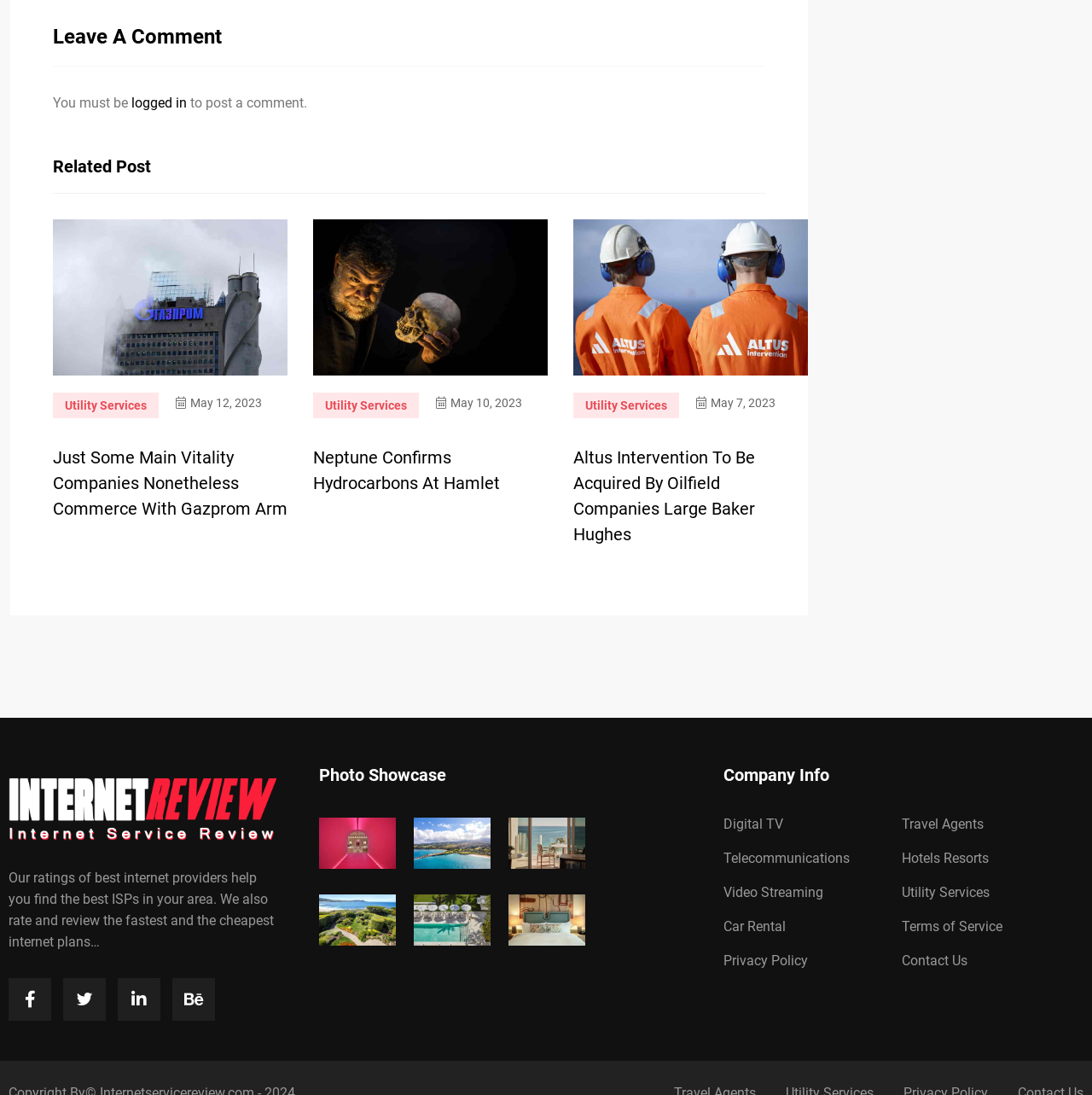Identify the bounding box coordinates of the HTML element based on this description: "Terms of Service".

[0.825, 0.836, 0.989, 0.856]